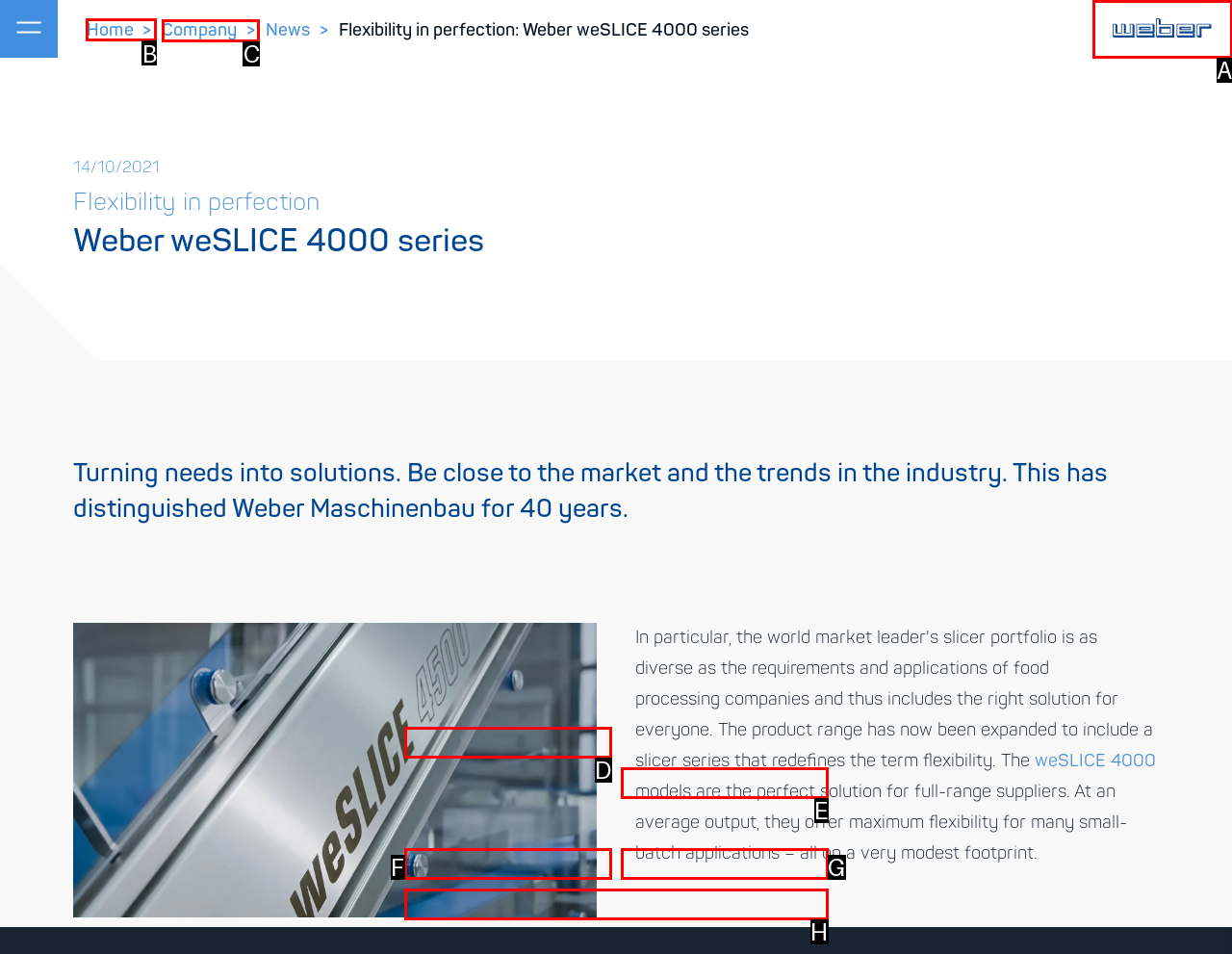Tell me which one HTML element I should click to complete the following task: Go to Home page Answer with the option's letter from the given choices directly.

B